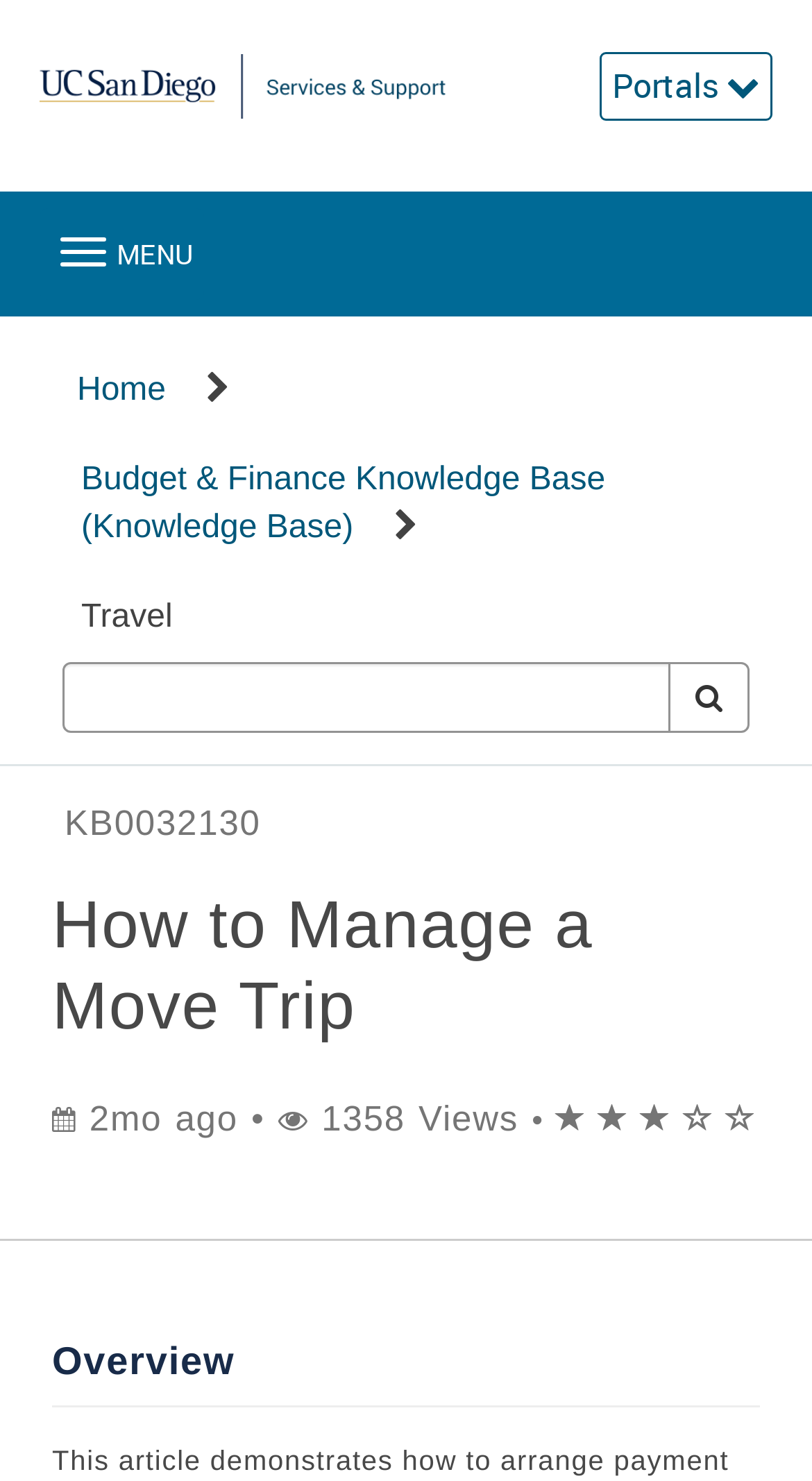Use a single word or phrase to answer the question:
What is the purpose of the navigation menu?

Navigate pages